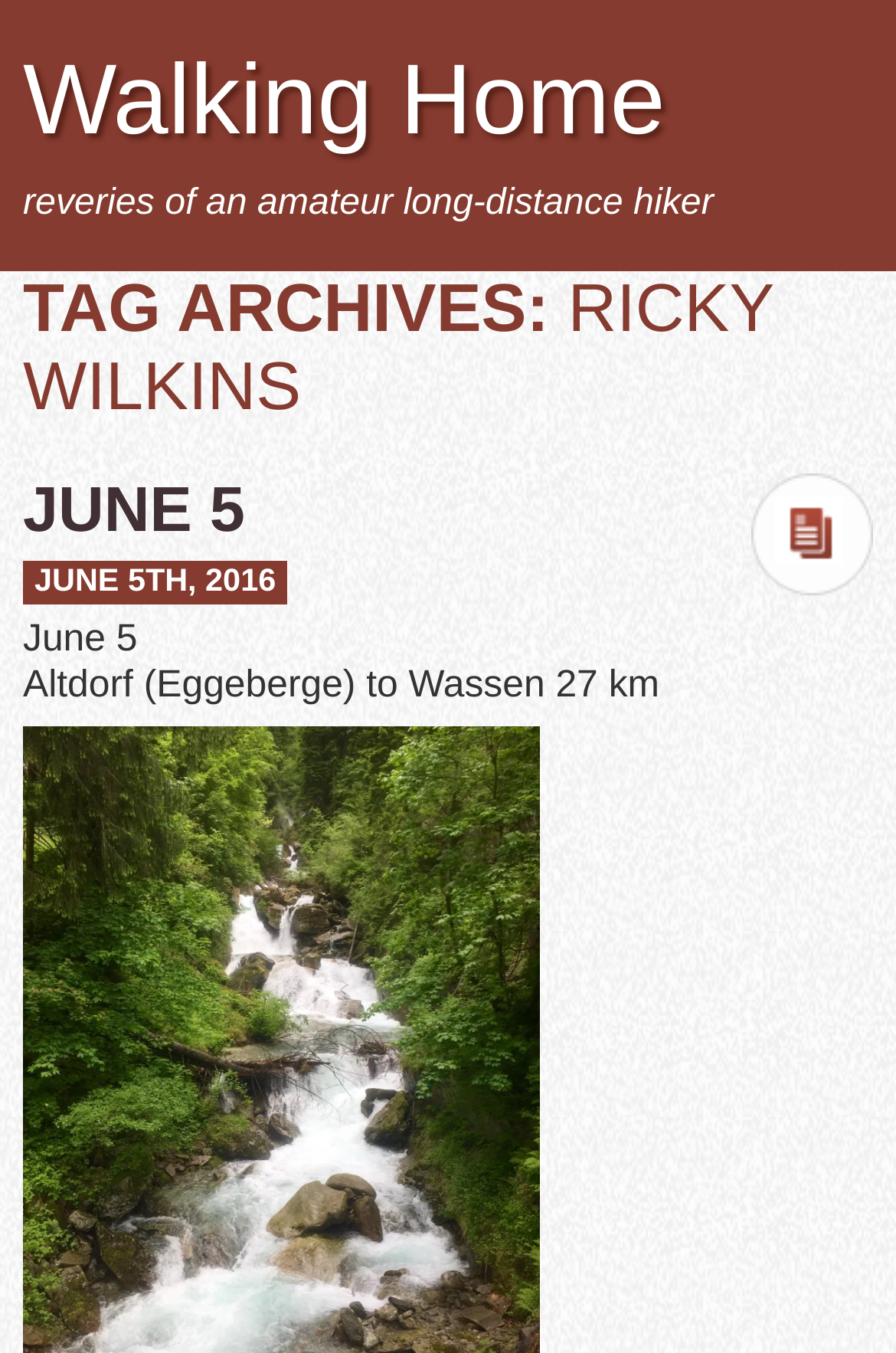Based on the element description "June 5", predict the bounding box coordinates of the UI element.

[0.026, 0.35, 0.273, 0.403]